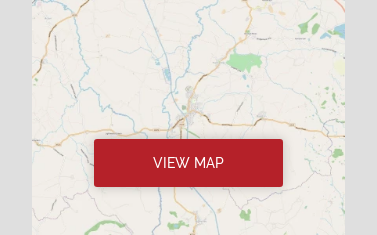What is the purpose of the interactive element?
Answer the question with just one word or phrase using the image.

Enhances accessibility